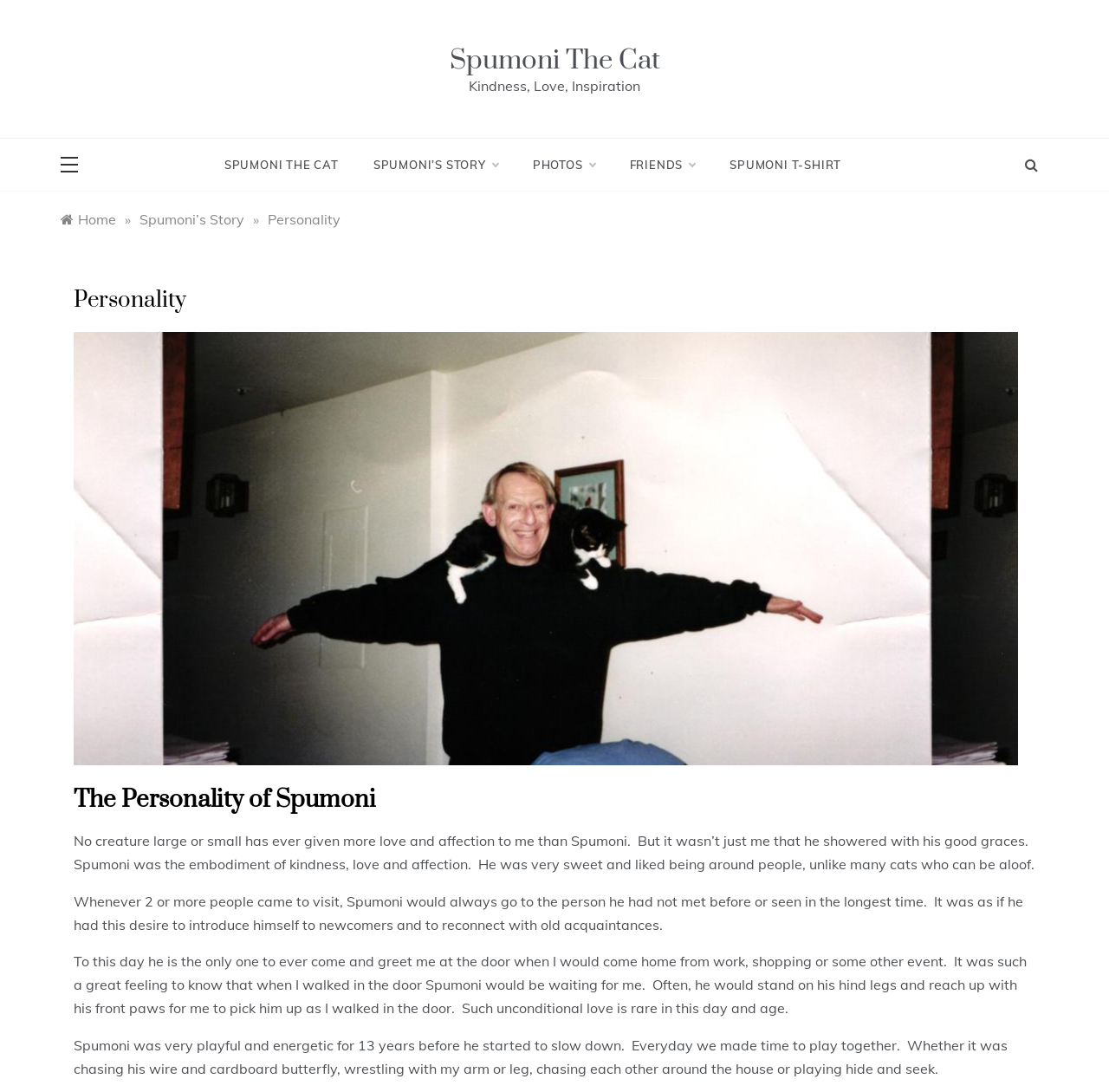How did Spumoni greet the owner when they came home?
Please provide a comprehensive and detailed answer to the question.

According to the StaticText element, Spumoni would stand on his hind legs and reach up with his front paws for the owner to pick him up as they walked in the door.